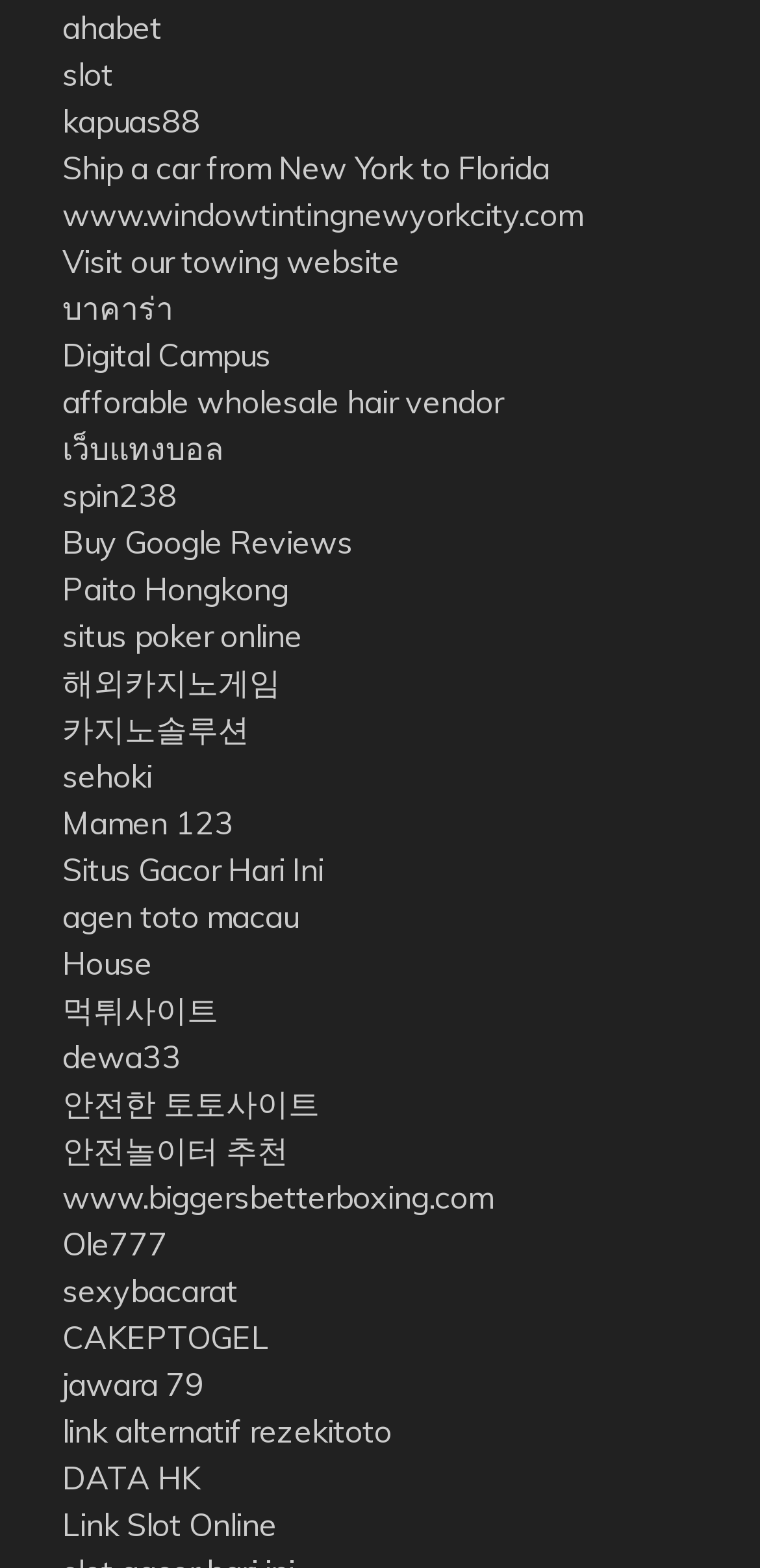Can you find the bounding box coordinates for the element to click on to achieve the instruction: "Check Ship a car from New York to Florida"?

[0.082, 0.095, 0.723, 0.12]